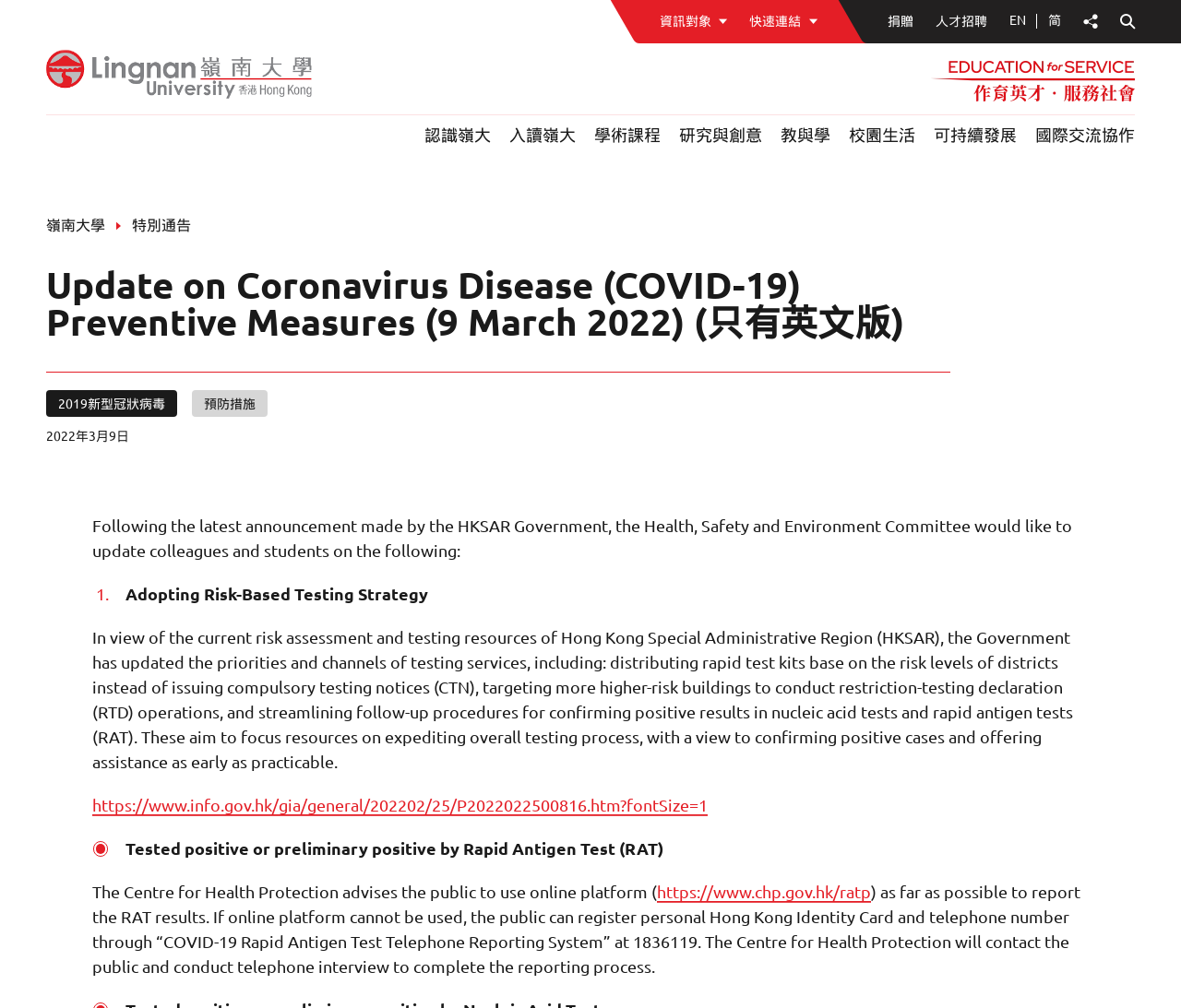Find the bounding box coordinates for the element described here: "研究與創意".

[0.575, 0.126, 0.645, 0.144]